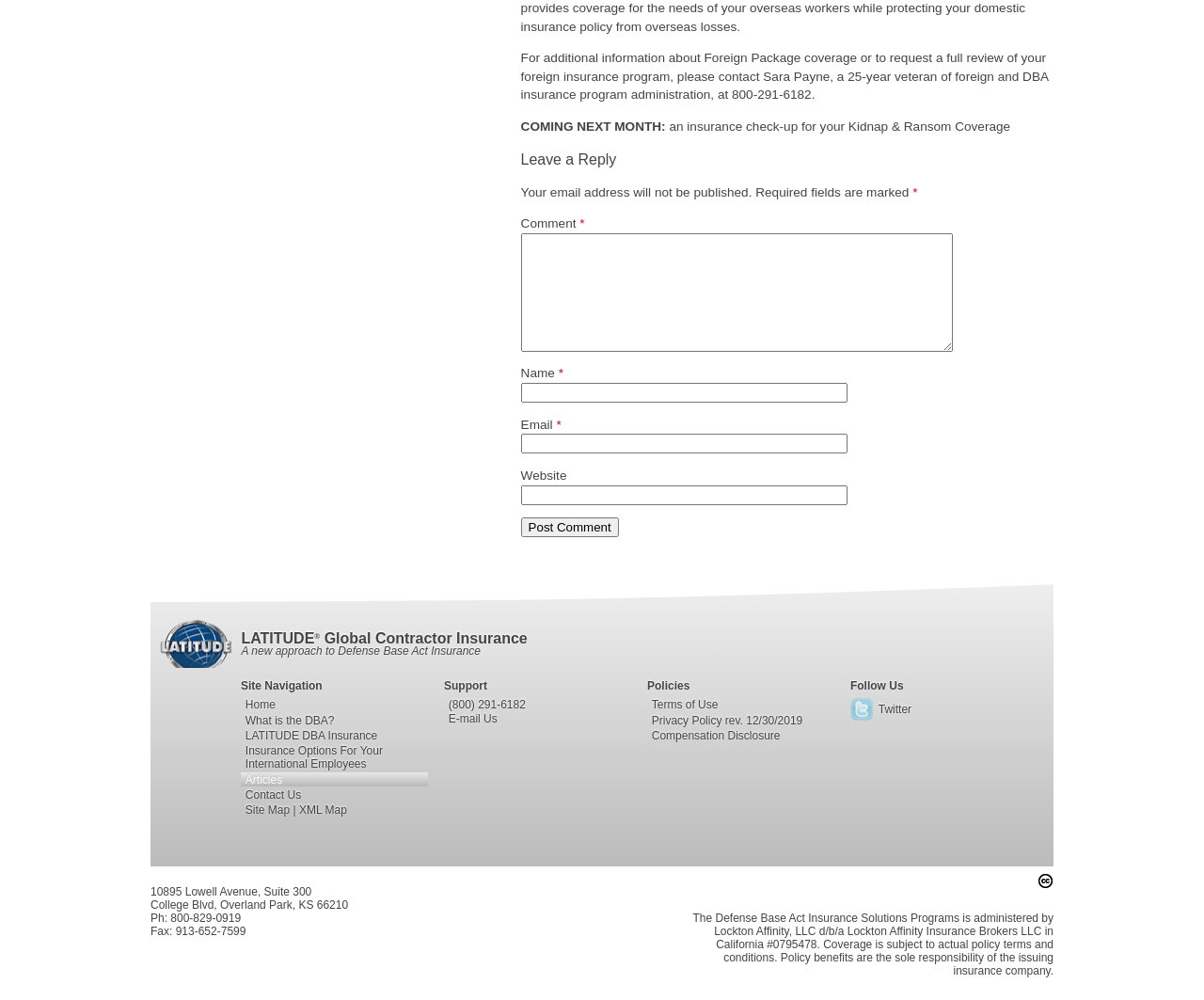Determine the bounding box coordinates for the element that should be clicked to follow this instruction: "Contact Sara Payne". The coordinates should be given as four float numbers between 0 and 1, in the format [left, top, right, bottom].

[0.432, 0.051, 0.871, 0.102]